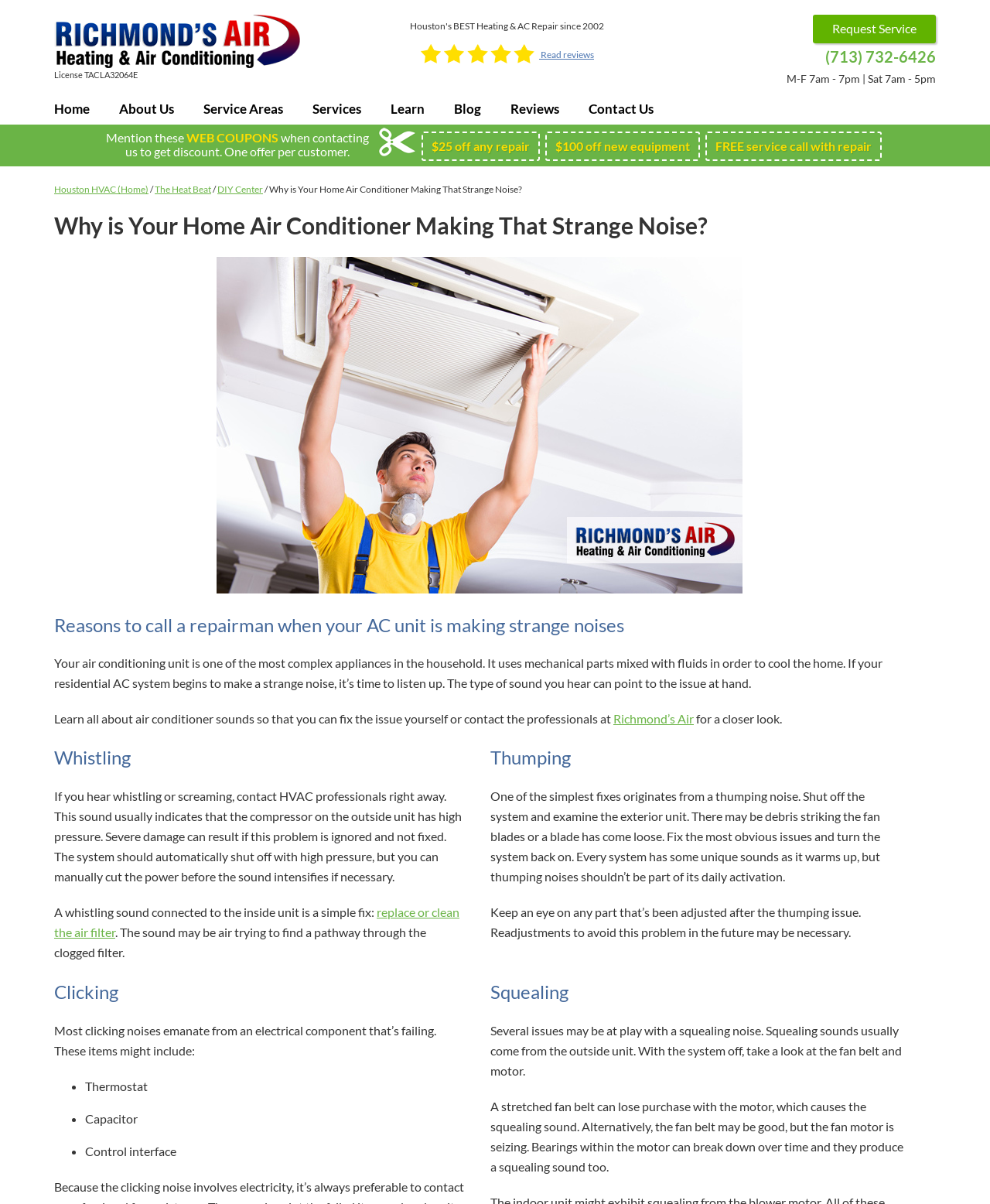Please reply to the following question using a single word or phrase: 
What is the possible cause of a squealing noise in an air conditioner?

Stretched fan belt or seizing fan motor